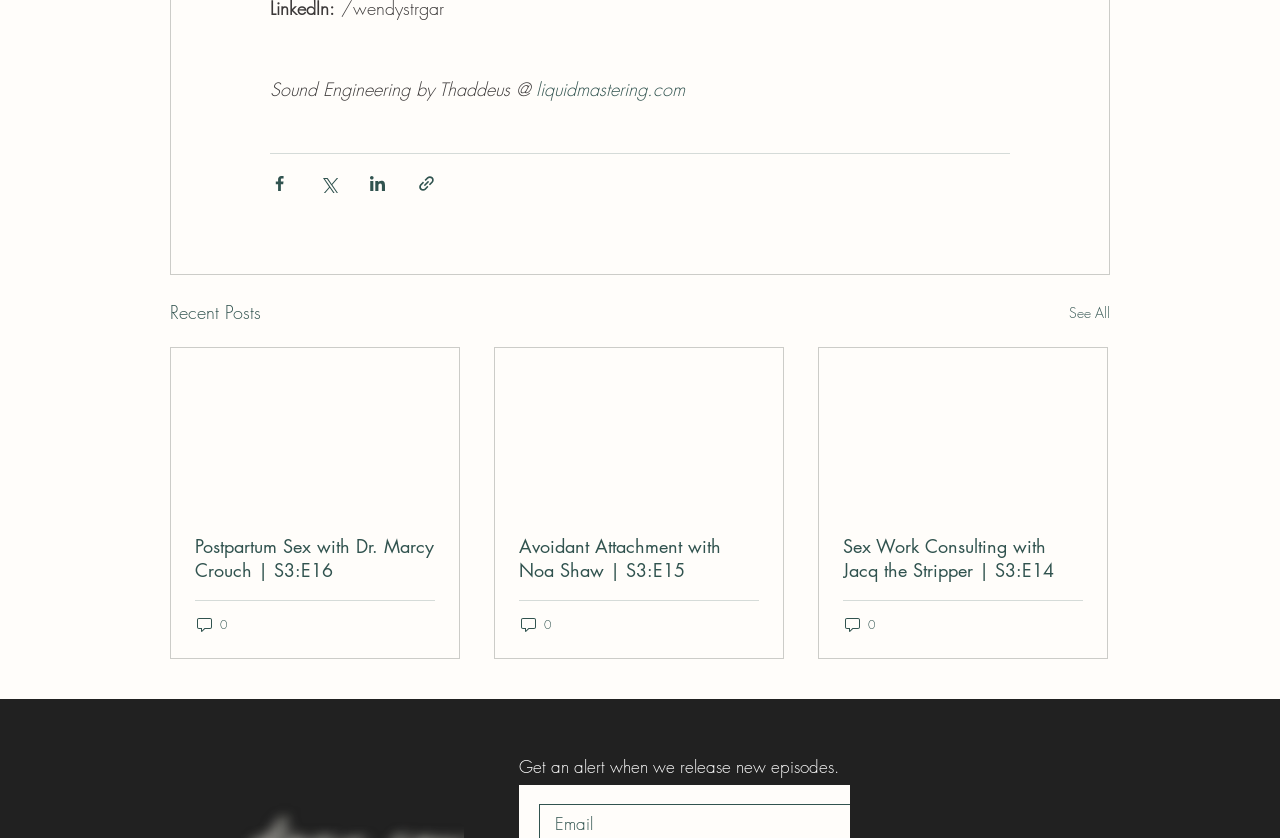What is the purpose of the buttons at the top?
Answer briefly with a single word or phrase based on the image.

Share posts